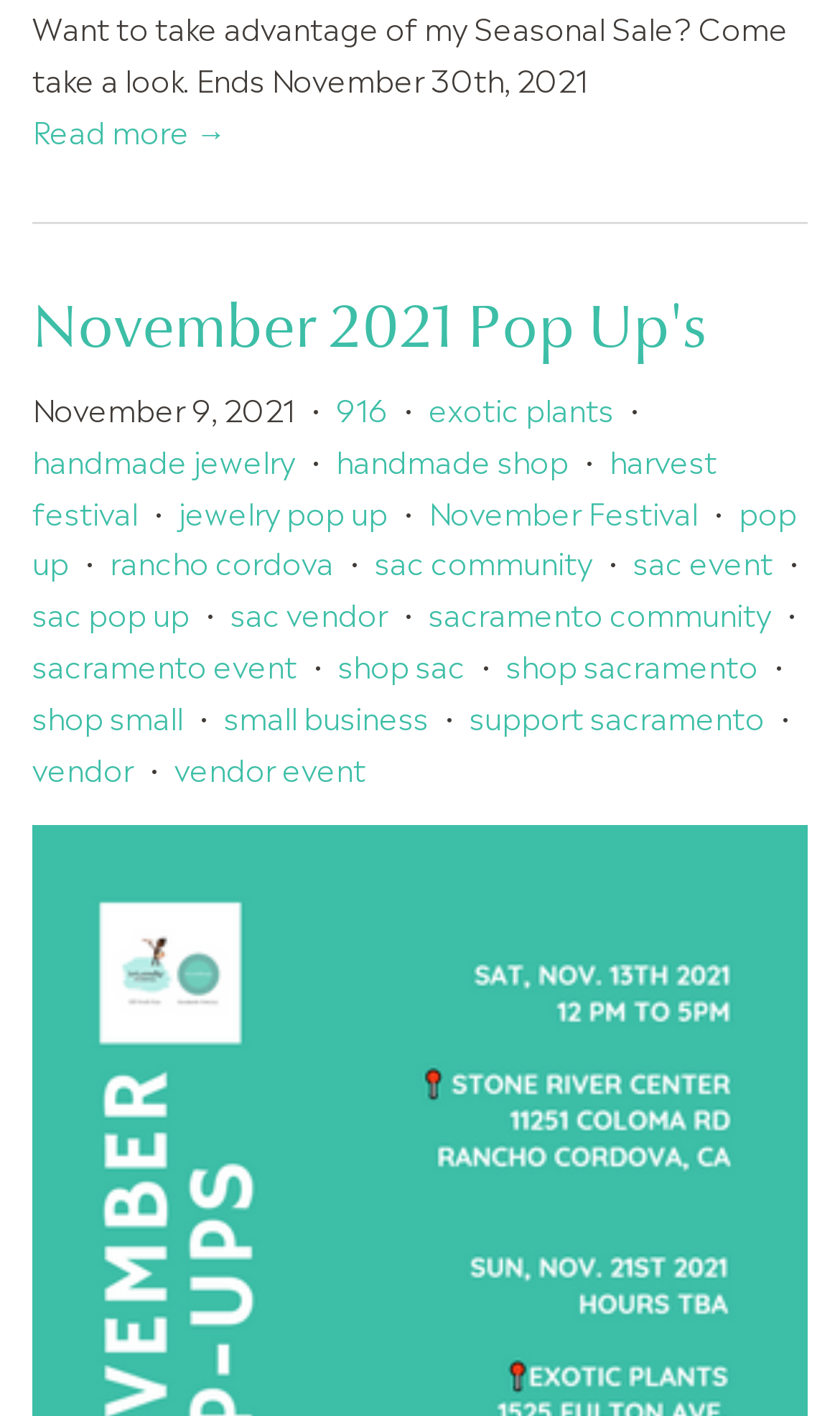Identify the bounding box coordinates for the element you need to click to achieve the following task: "Check out the November Festival". Provide the bounding box coordinates as four float numbers between 0 and 1, in the form [left, top, right, bottom].

[0.51, 0.345, 0.831, 0.375]